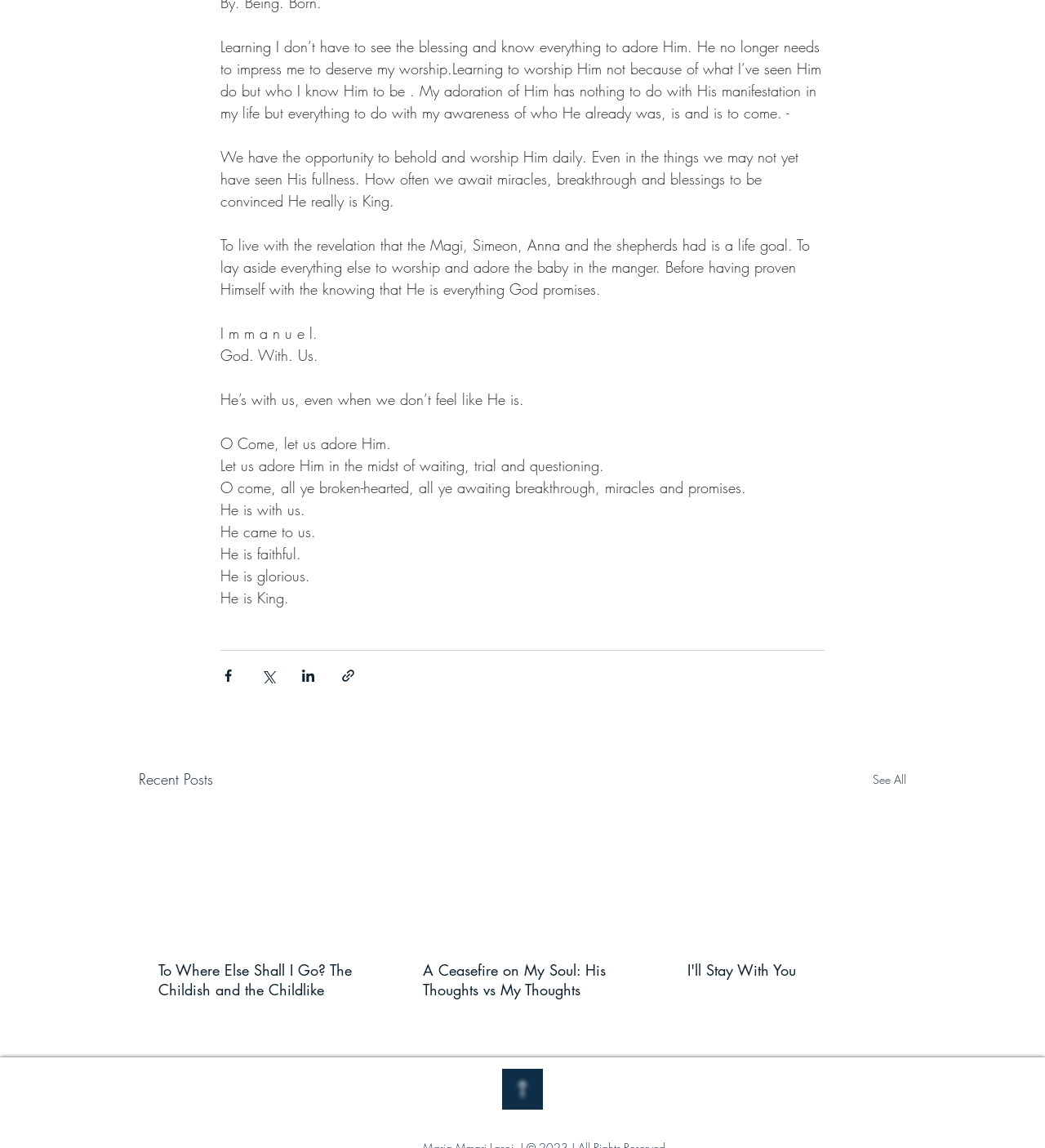Determine the bounding box coordinates for the area that needs to be clicked to fulfill this task: "Share via Twitter". The coordinates must be given as four float numbers between 0 and 1, i.e., [left, top, right, bottom].

[0.249, 0.581, 0.264, 0.595]